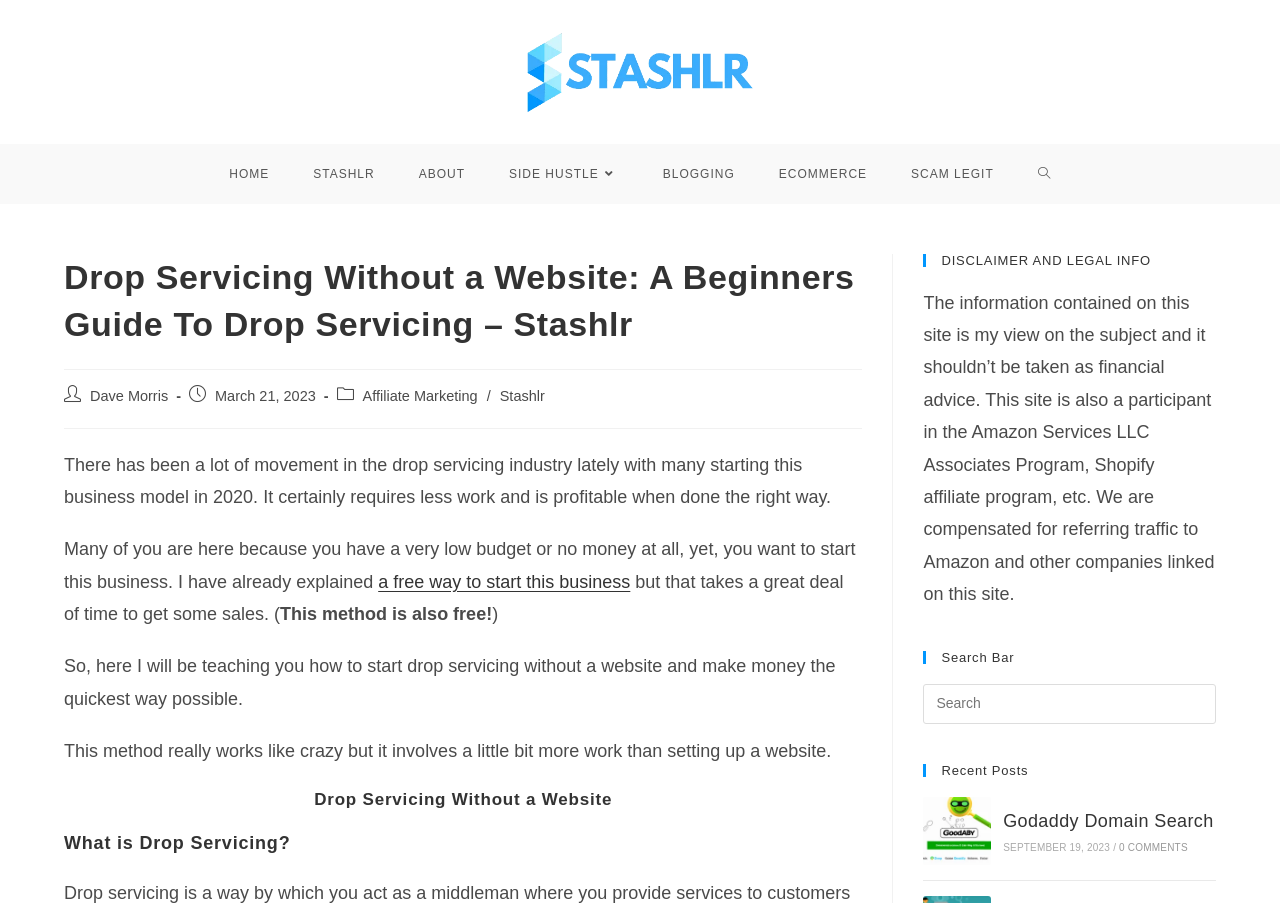Please locate the bounding box coordinates for the element that should be clicked to achieve the following instruction: "Visit the 'Affiliate Marketing' category". Ensure the coordinates are given as four float numbers between 0 and 1, i.e., [left, top, right, bottom].

[0.283, 0.429, 0.373, 0.447]